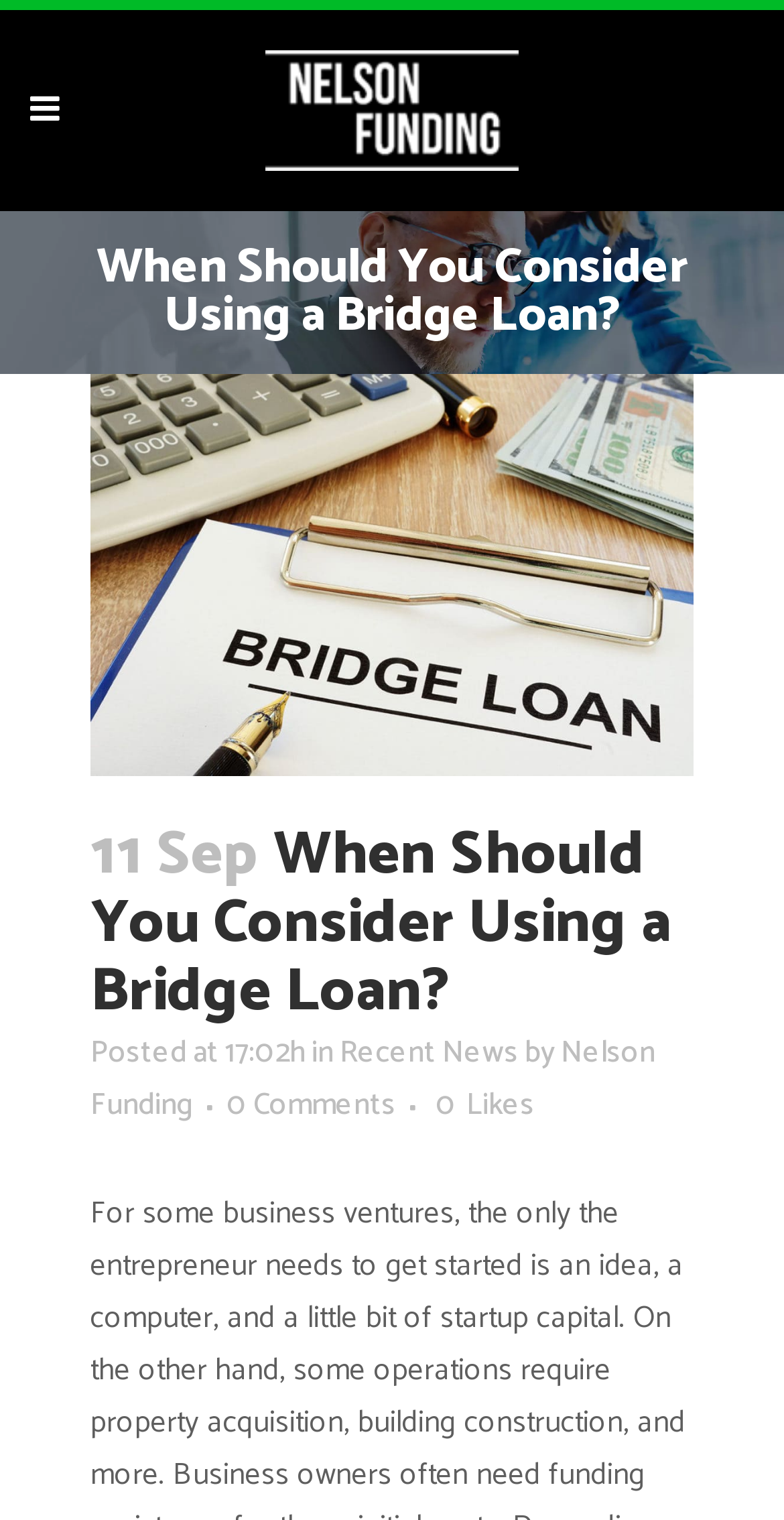Please provide a comprehensive answer to the question below using the information from the image: Is the article liked by anyone?

I found the answer by looking at the link that says '0 Likes' below the article title. This indicates that the article has not been liked by anyone.